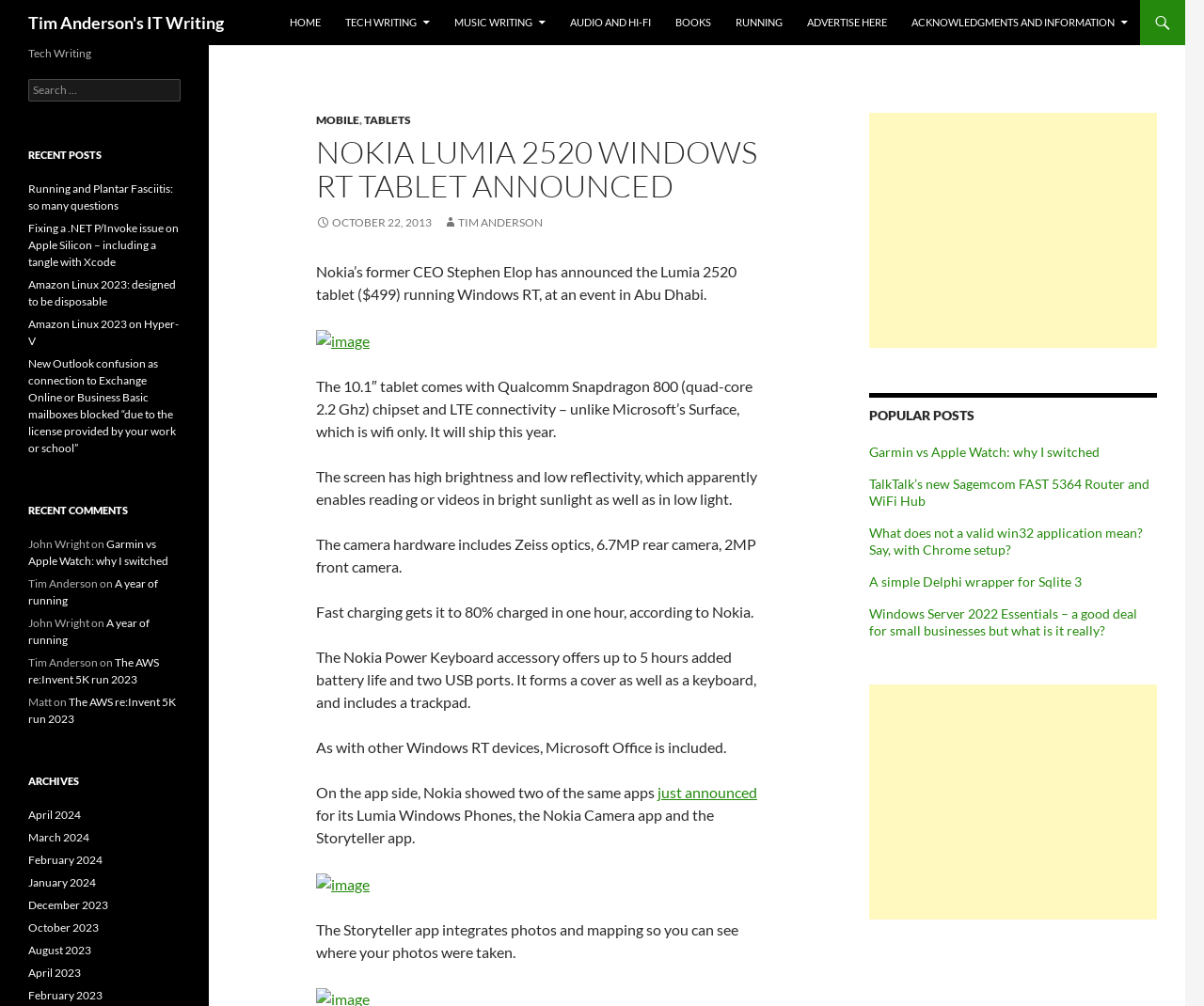What is the purpose of the Nokia Power Keyboard accessory?
Using the visual information, answer the question in a single word or phrase.

Adds battery life and provides a keyboard